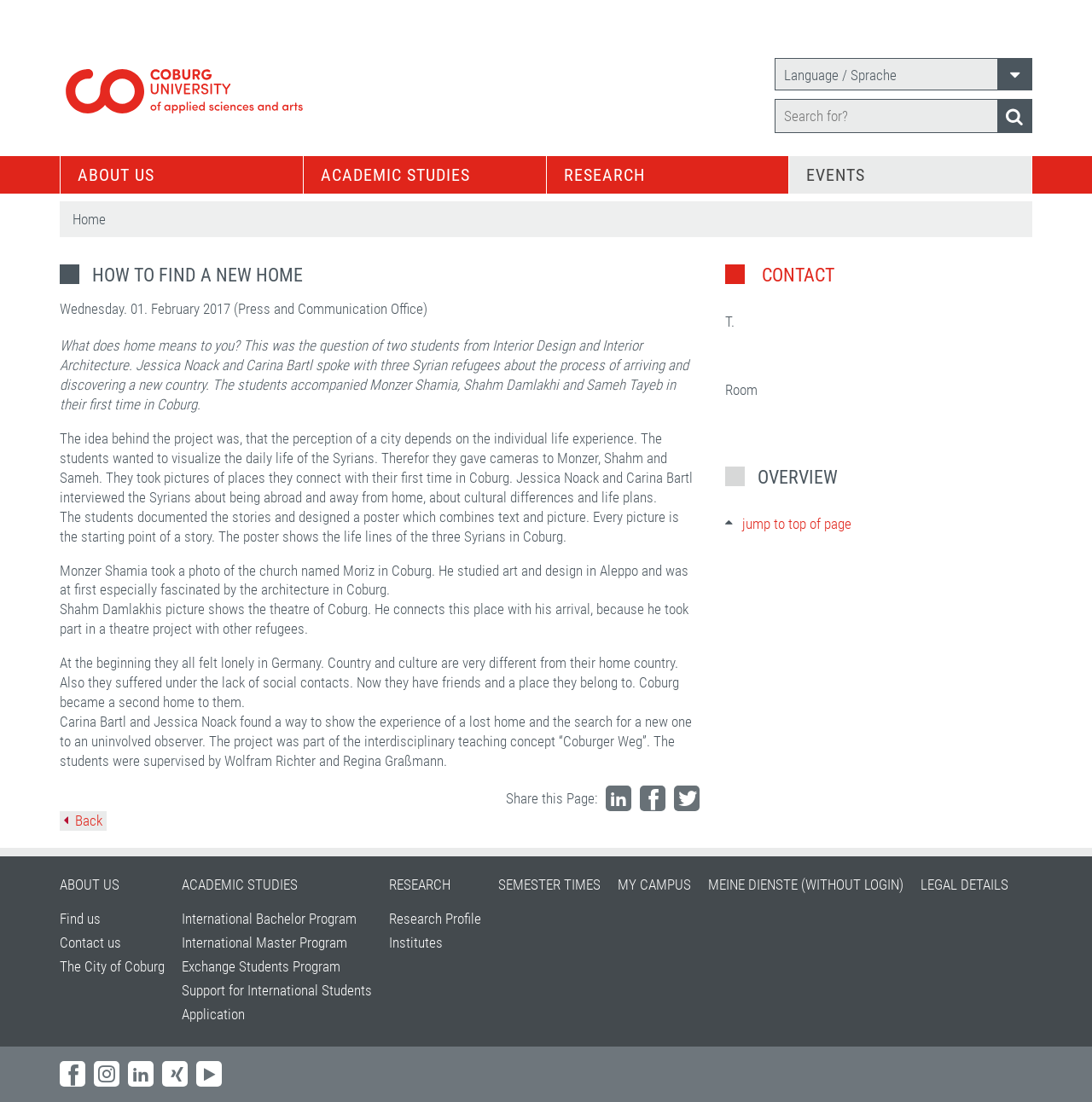Based on the image, give a detailed response to the question: How many Syrian refugees are mentioned in the article?

I found the answer by reading the text of the article, which mentions that 'Jessica Noack and Carina Bartl spoke with three Syrian refugees about the process of arriving and discovering a new country'.